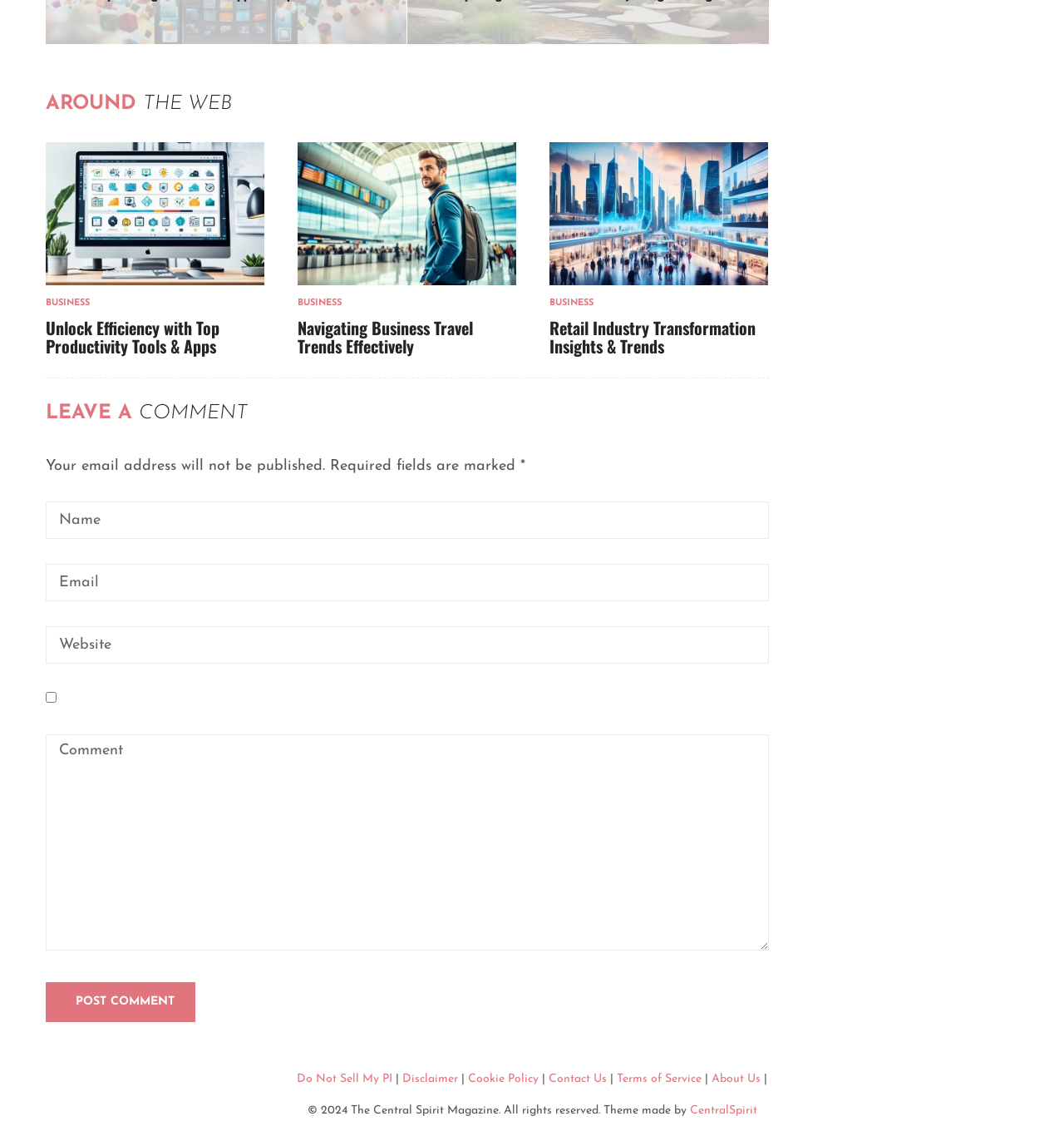Use the information in the screenshot to answer the question comprehensively: What is the category of the second article?

The second article has a link 'BUSINESS' which suggests that the category of the article is related to business.